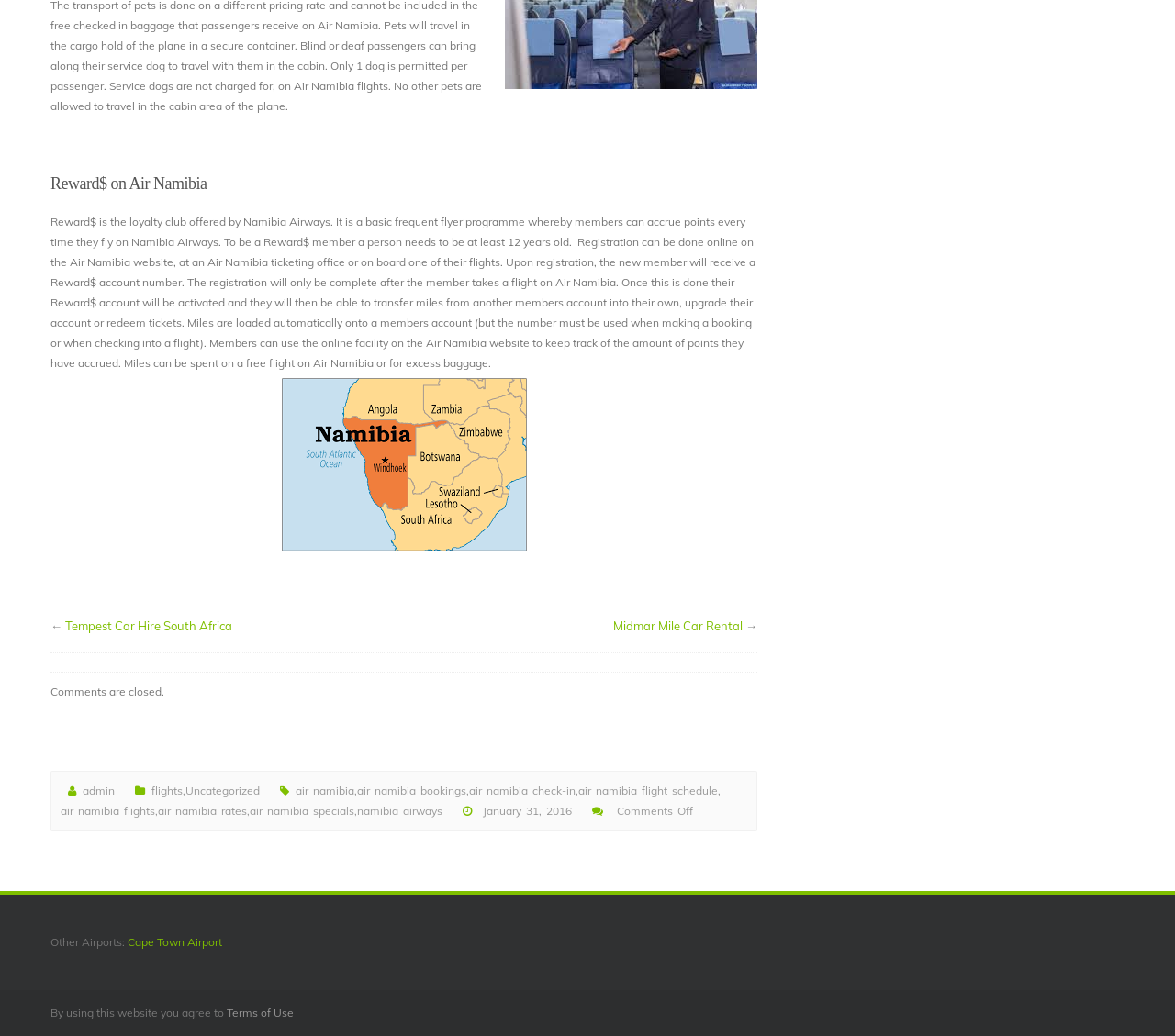Please identify the bounding box coordinates of the clickable region that I should interact with to perform the following instruction: "View flights information". The coordinates should be expressed as four float numbers between 0 and 1, i.e., [left, top, right, bottom].

[0.129, 0.754, 0.155, 0.773]